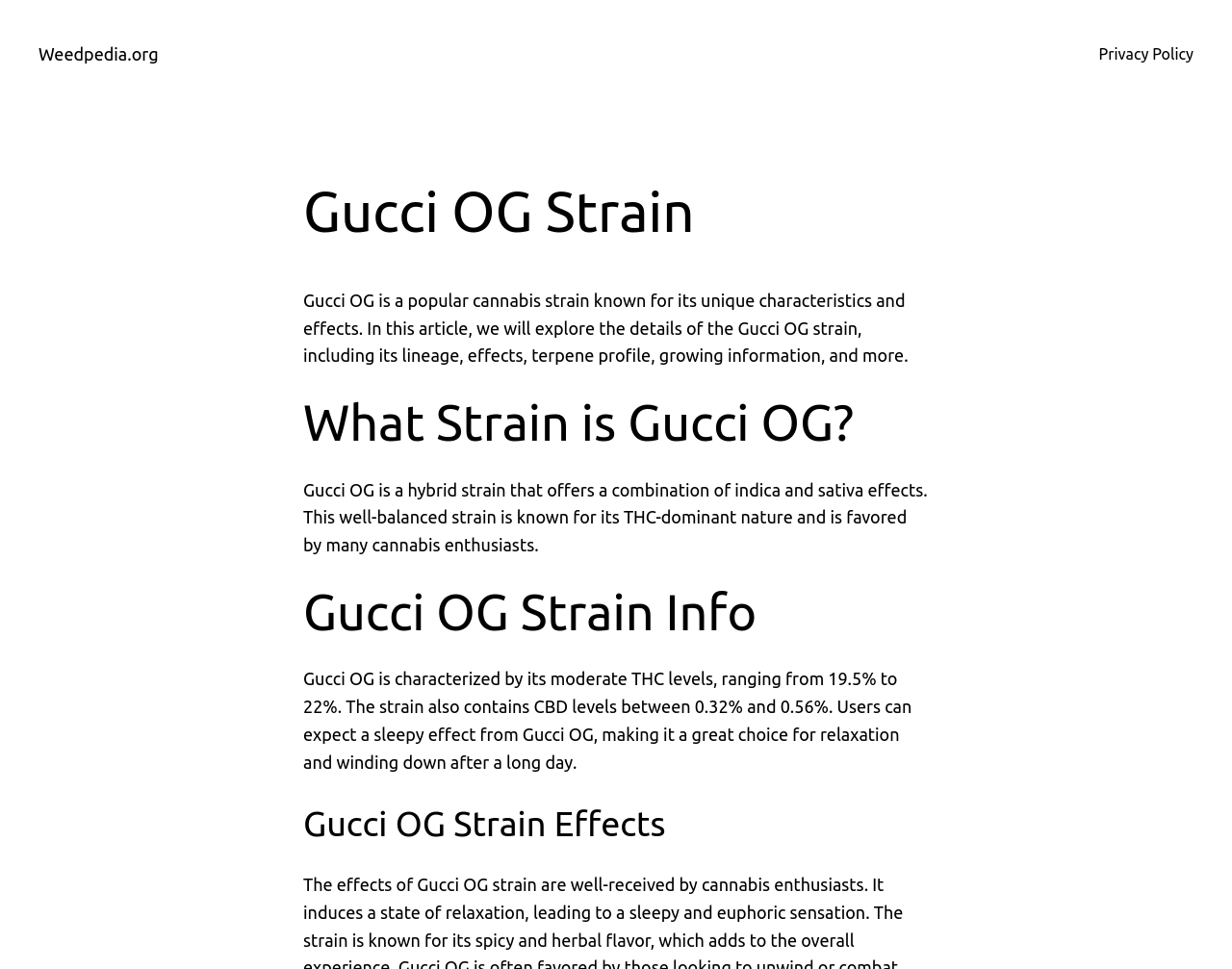What is the purpose of the webpage?
Using the visual information, answer the question in a single word or phrase.

To provide information about Gucci OG strain